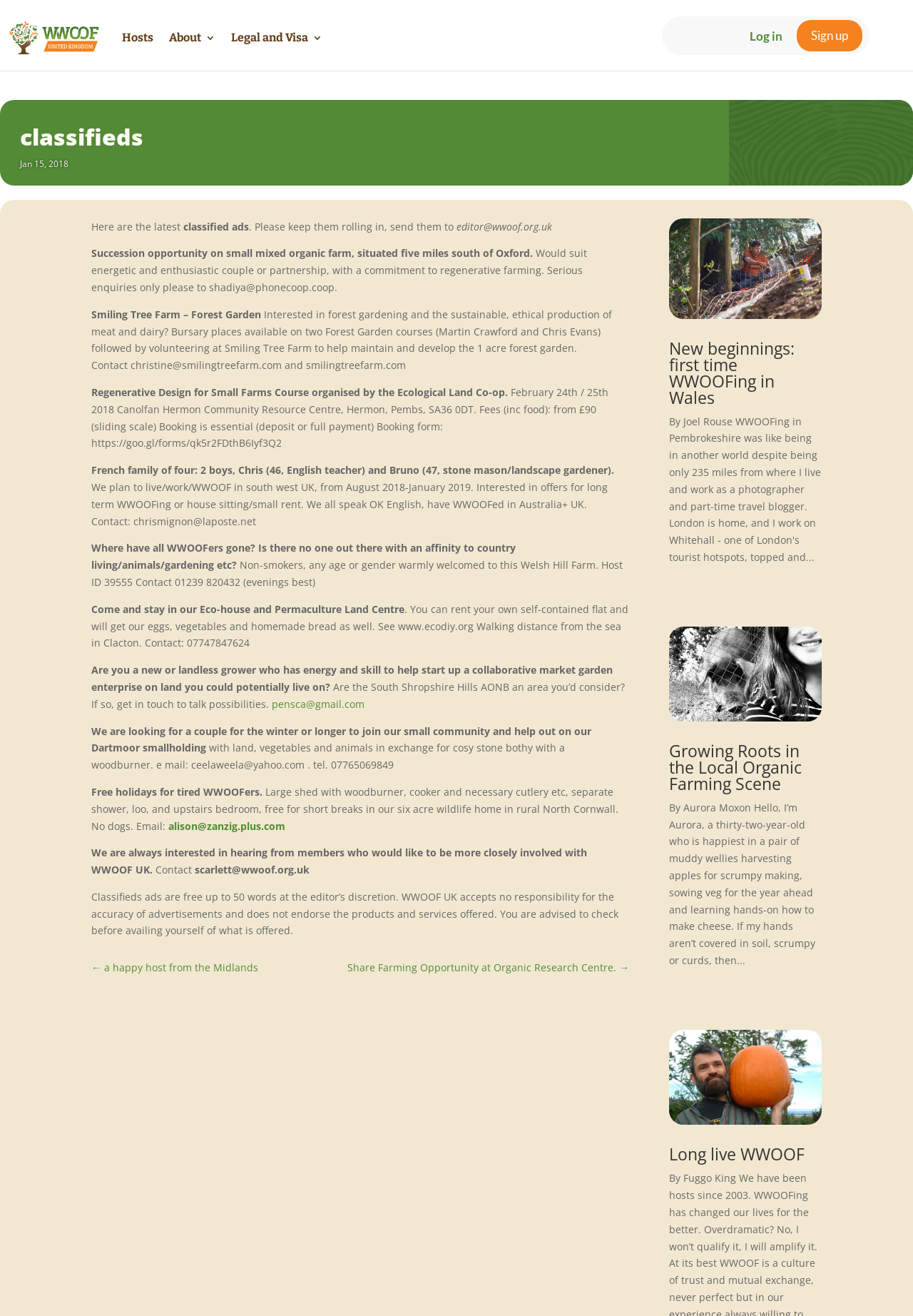Bounding box coordinates should be provided in the format (top-left x, top-left y, bottom-right x, bottom-right y) with all values between 0 and 1. Identify the bounding box for this UI element: Legal and Visa

[0.253, 0.008, 0.353, 0.049]